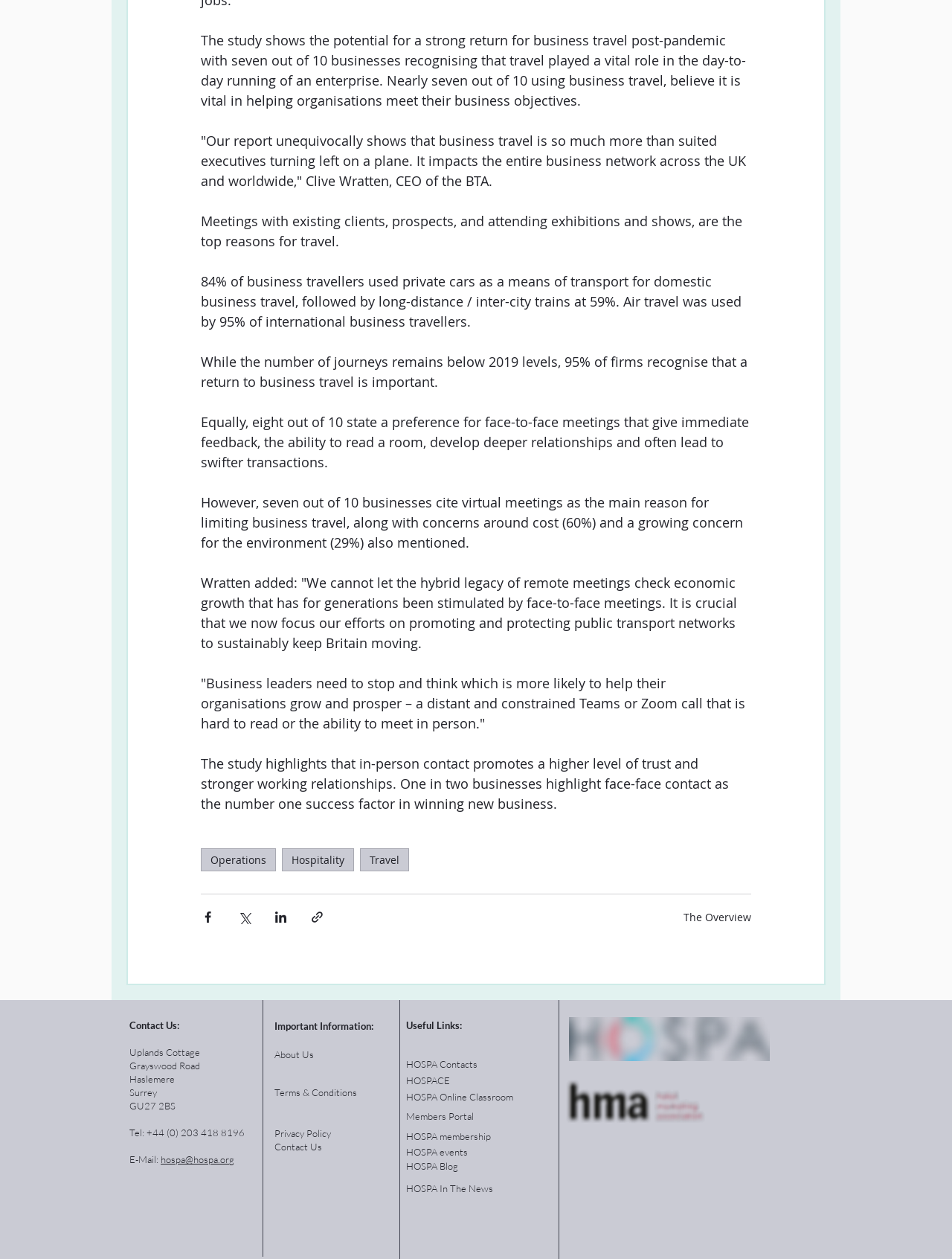Refer to the image and answer the question with as much detail as possible: What is the main topic of the study mentioned in the article?

The main topic of the study mentioned in the article is business travel, as it discusses the importance of business travel for companies and its impact on the economy.